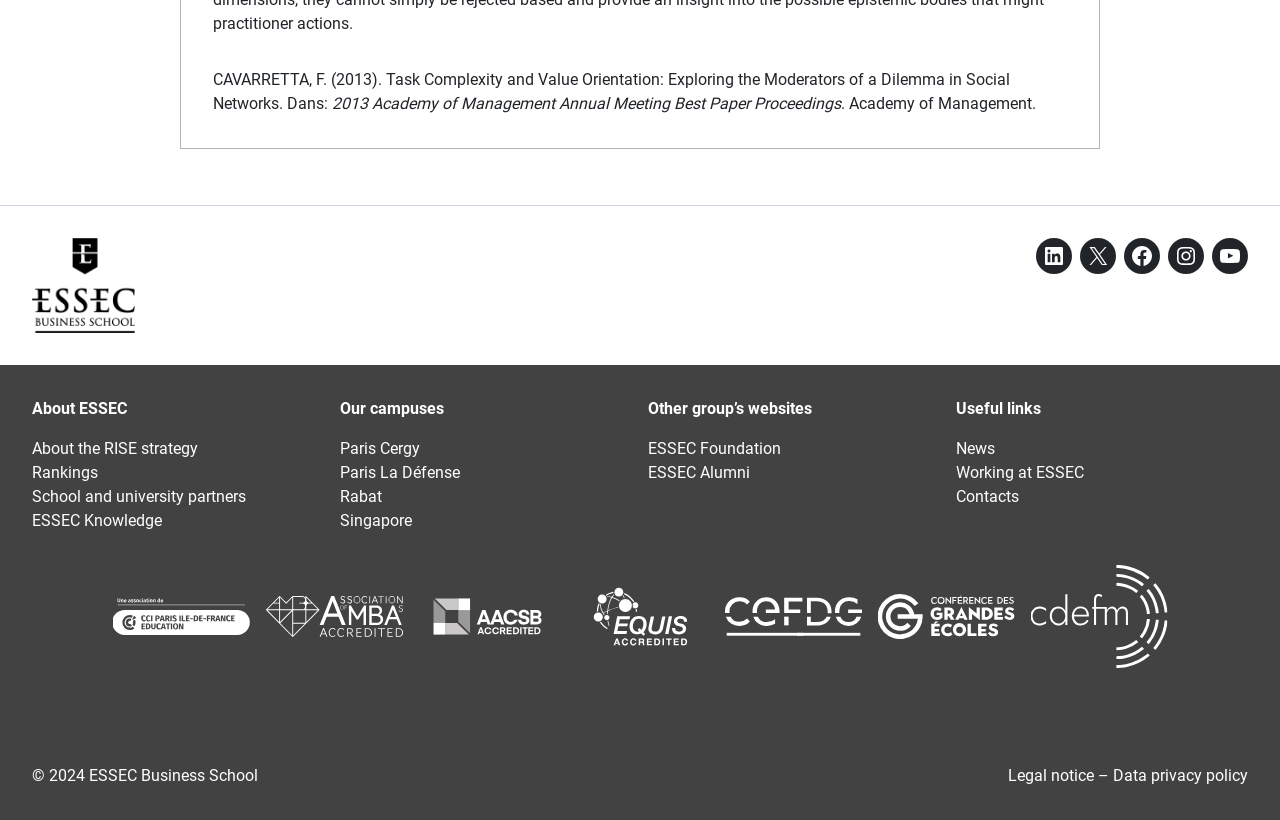Using the format (top-left x, top-left y, bottom-right x, bottom-right y), provide the bounding box coordinates for the described UI element. All values should be floating point numbers between 0 and 1: Working at ESSEC

[0.747, 0.565, 0.847, 0.588]